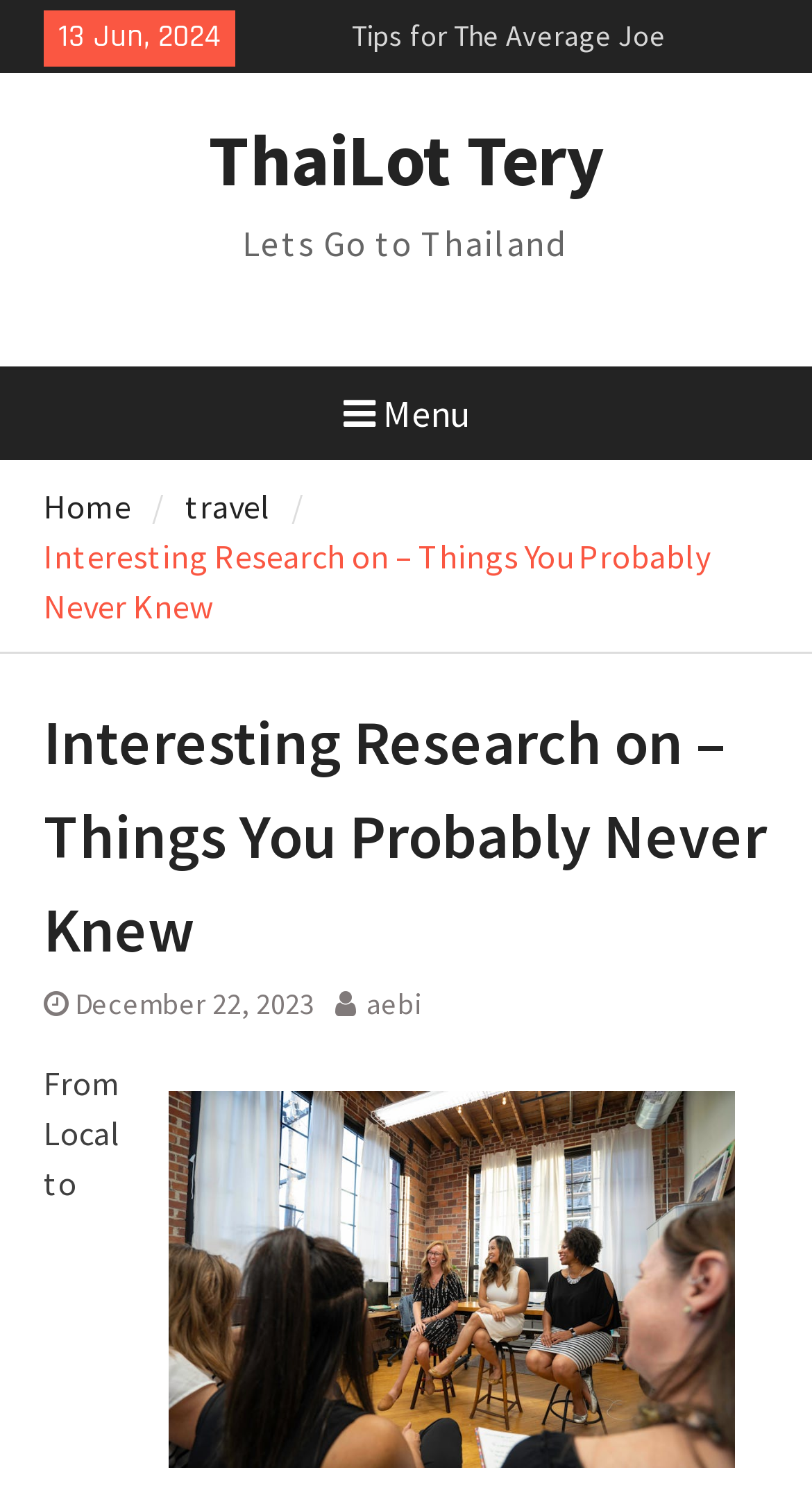Utilize the details in the image to give a detailed response to the question: How many links are in the navigation breadcrumbs?

I found the number of links in the navigation breadcrumbs by looking at the navigation element 'Breadcrumbs', which contains two links: 'Home' and 'travel'.